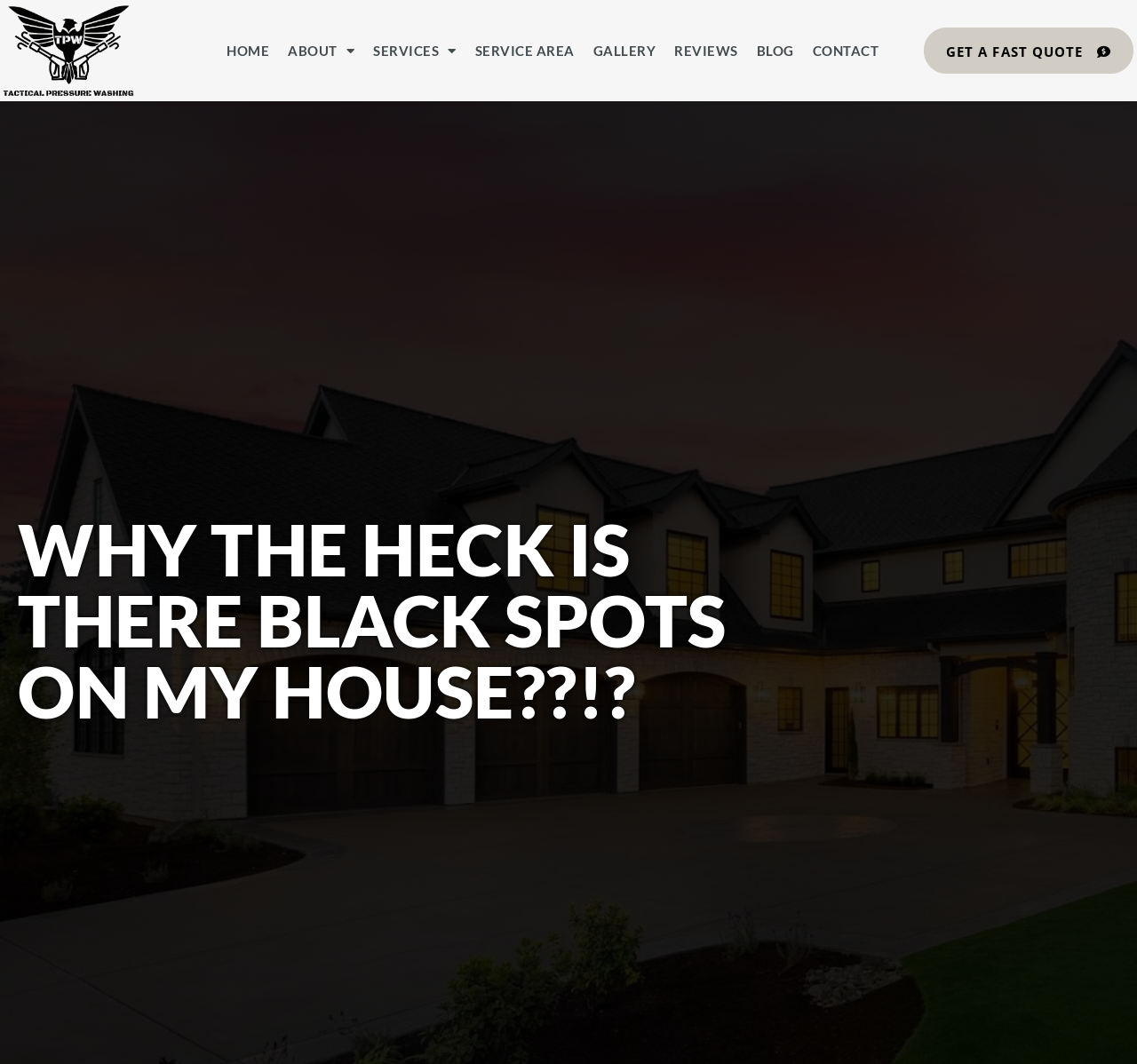What is the logo of the company?
Refer to the image and give a detailed response to the question.

The logo is located at the top left corner of the webpage, and it is an image with the text 'Tactical Pressure Washing'.